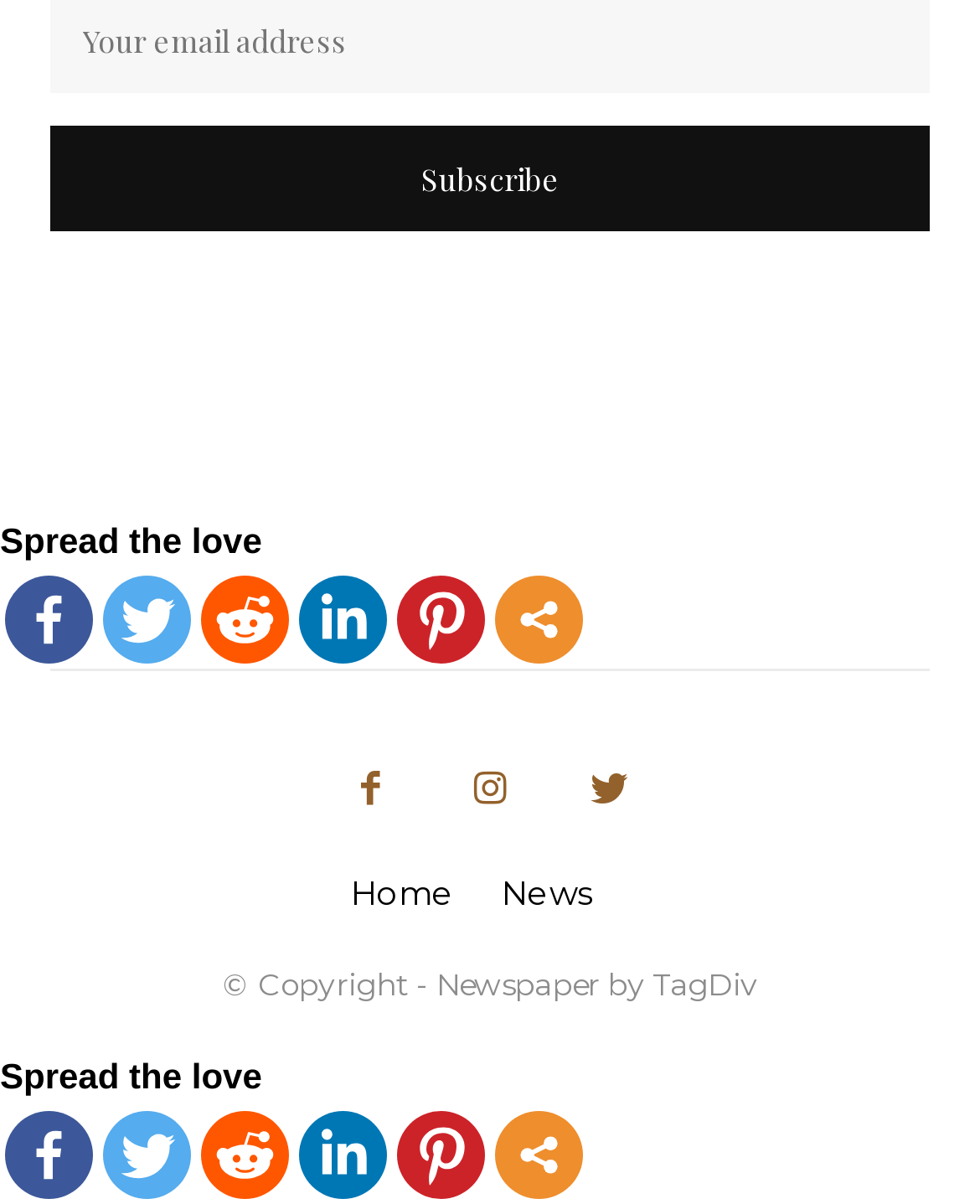Please provide a detailed answer to the question below based on the screenshot: 
What is the text above the social media icons?

I found the text 'Spread the love' above the social media icons, which appears twice on the webpage.